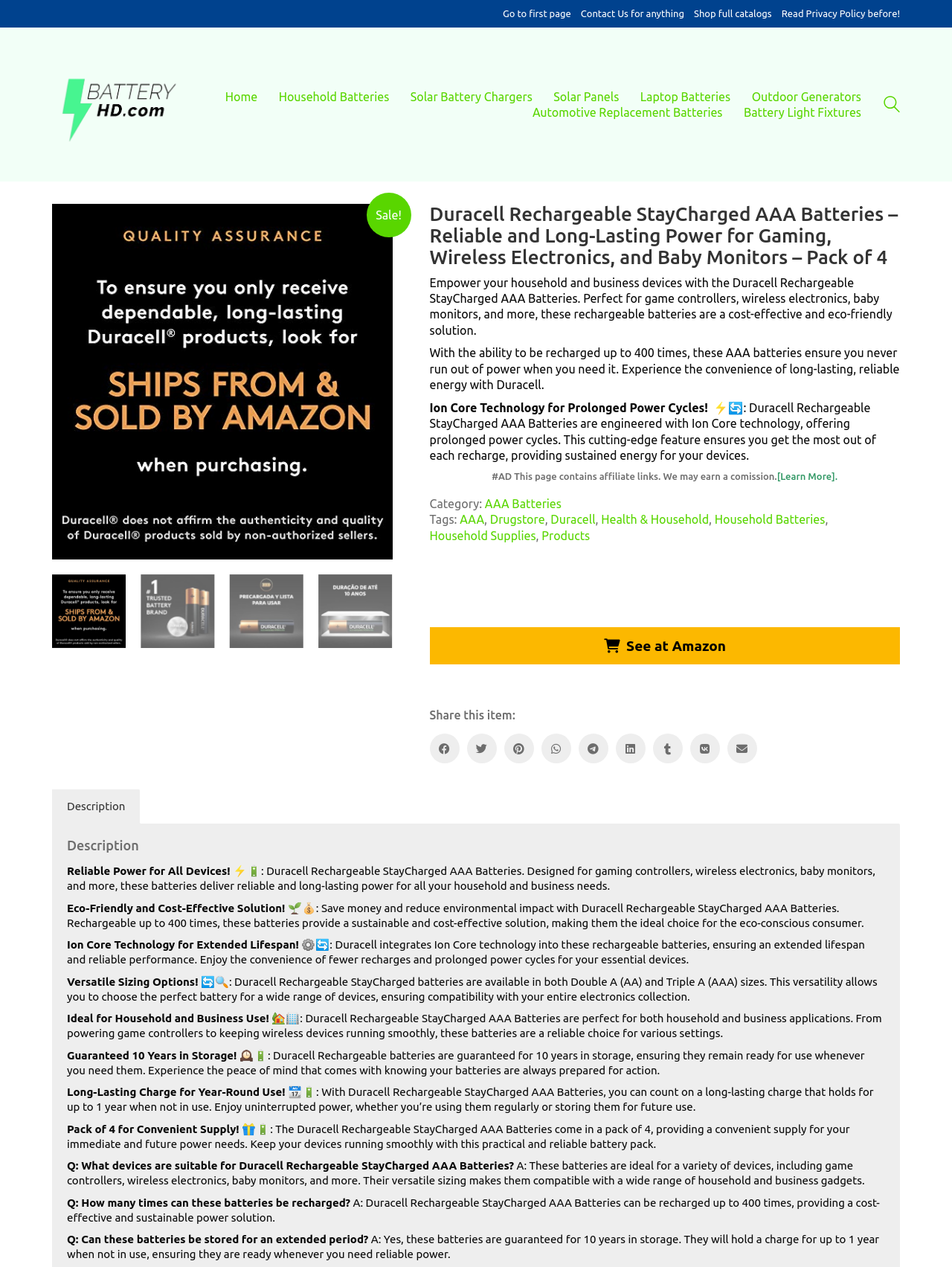How many times can these batteries be recharged?
From the details in the image, provide a complete and detailed answer to the question.

According to the webpage, Duracell Rechargeable StayCharged AAA Batteries can be recharged up to 400 times, making them a cost-effective and sustainable power solution.